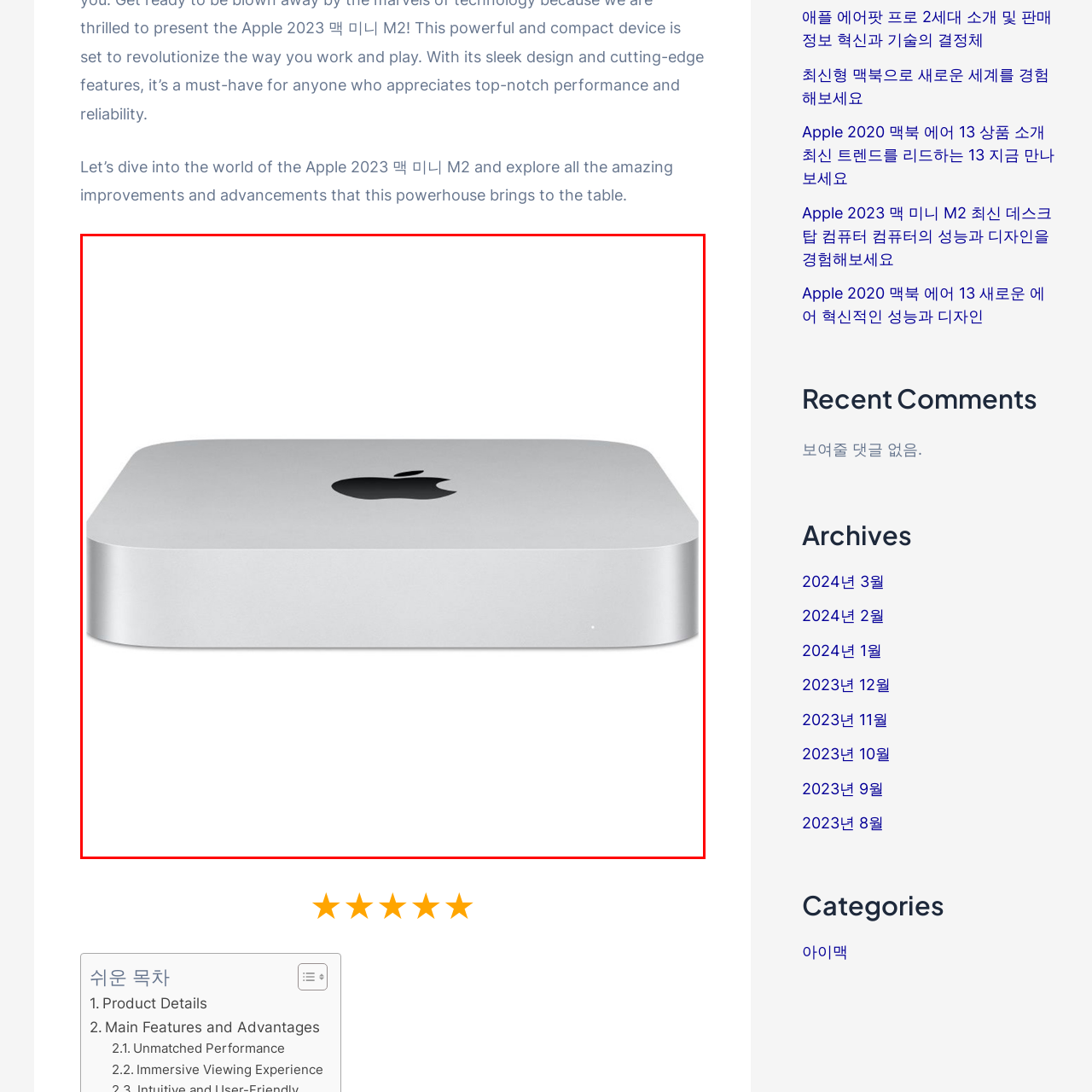Describe in detail the visual elements within the red-lined box.

The image showcases the sleek and modern design of the Apple 2023 Mac Mini M2. Featuring a minimalist silver chassis, the device is characterized by its rounded edges and a smooth surface. Prominently displayed on the top is the iconic Apple logo, symbolizing innovation and quality. This powerhouse compact computer is designed to deliver impressive performance and advanced capabilities, making it an ideal choice for both personal and professional use. Its contemporary aesthetics reflect Apple's signature style, merging functionality with elegance.